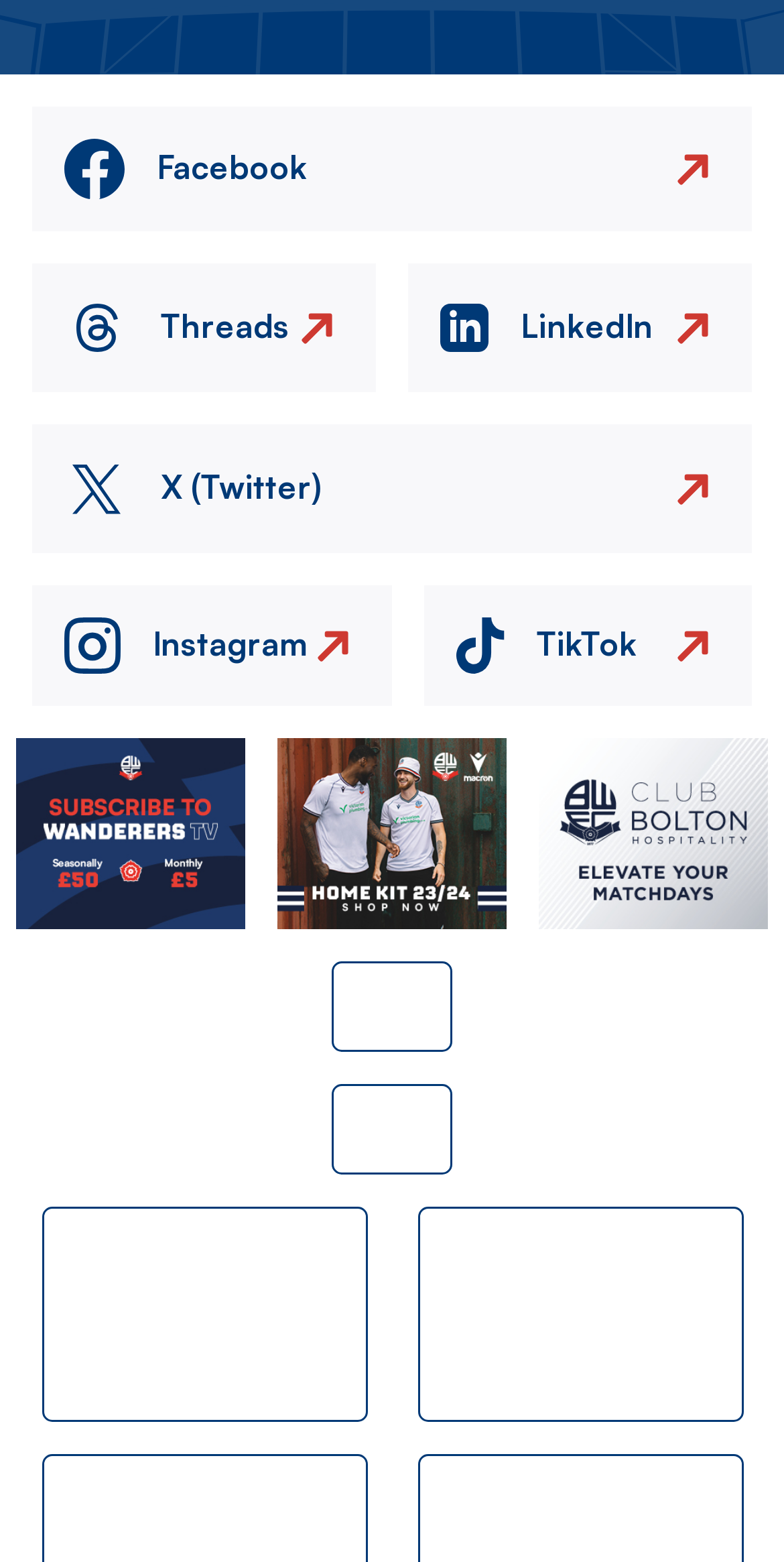Identify the bounding box coordinates for the UI element described as: "LinkedIn".

[0.521, 0.168, 0.959, 0.251]